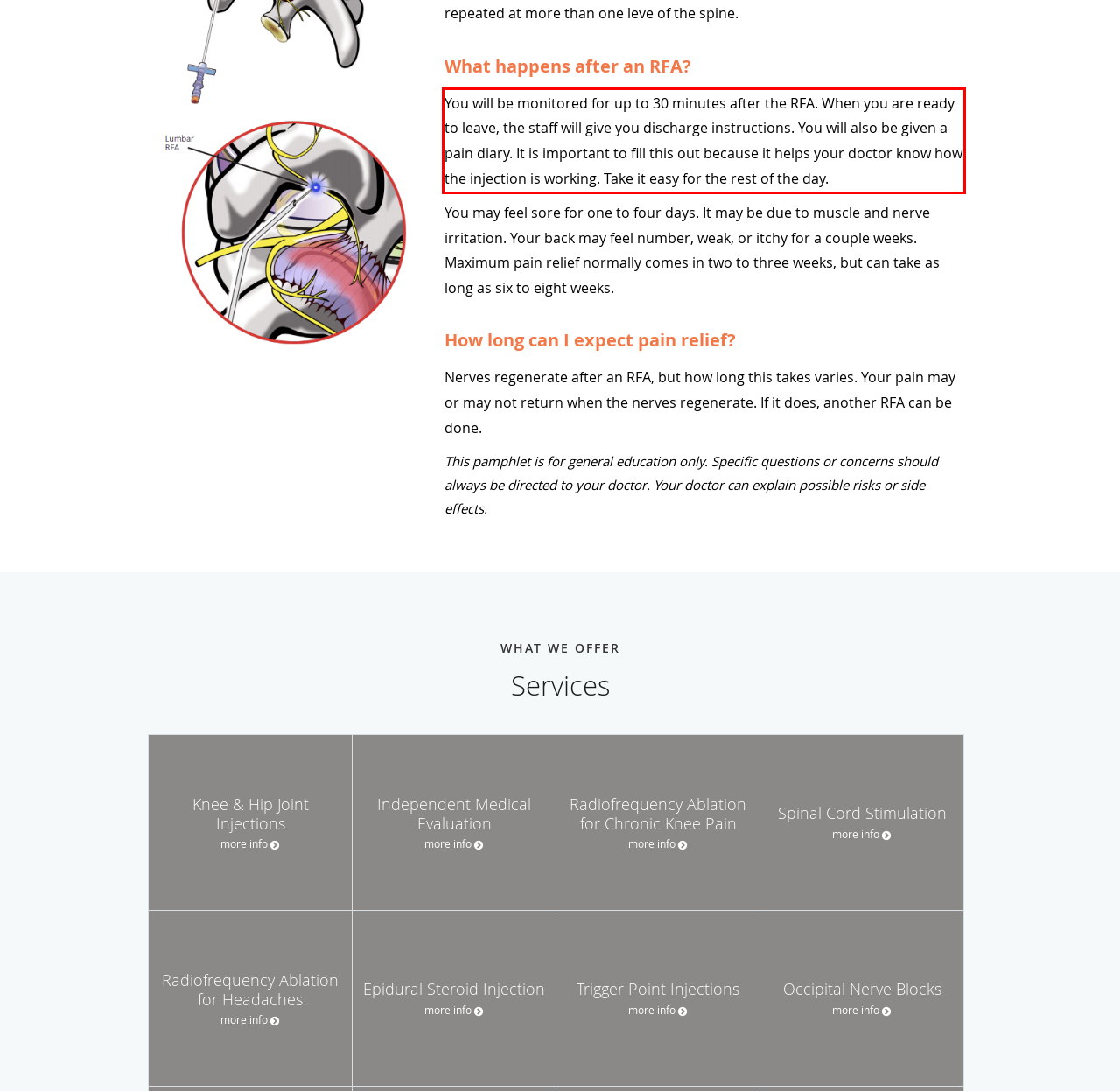Analyze the screenshot of the webpage that features a red bounding box and recognize the text content enclosed within this red bounding box.

You will be monitored for up to 30 minutes after the RFA. When you are ready to leave, the staff will give you discharge instructions. You will also be given a pain diary. It is important to fill this out because it helps your doctor know how the injection is working. Take it easy for the rest of the day.